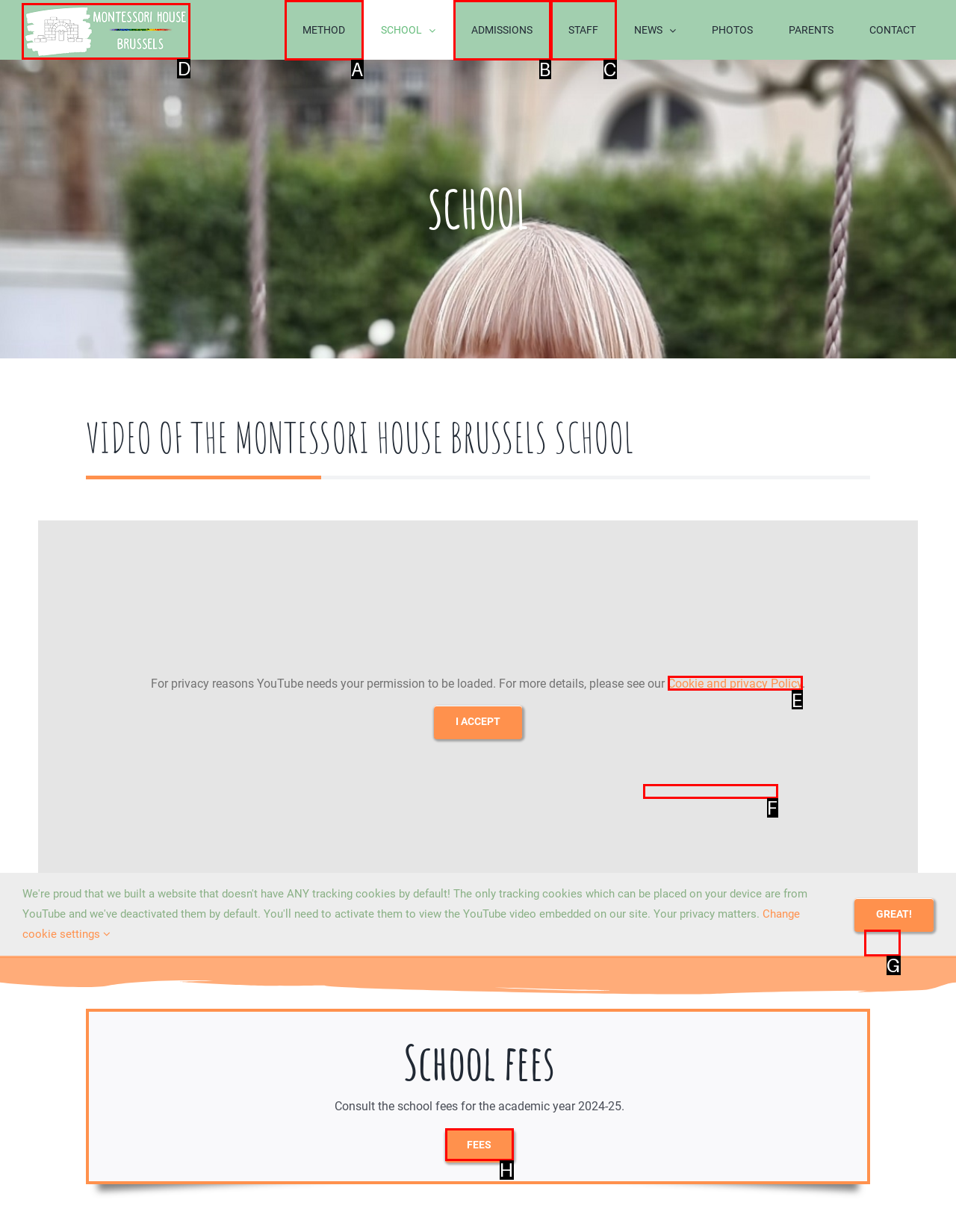Which HTML element should be clicked to perform the following task: Click the Montessori House Brussels Logo
Reply with the letter of the appropriate option.

D